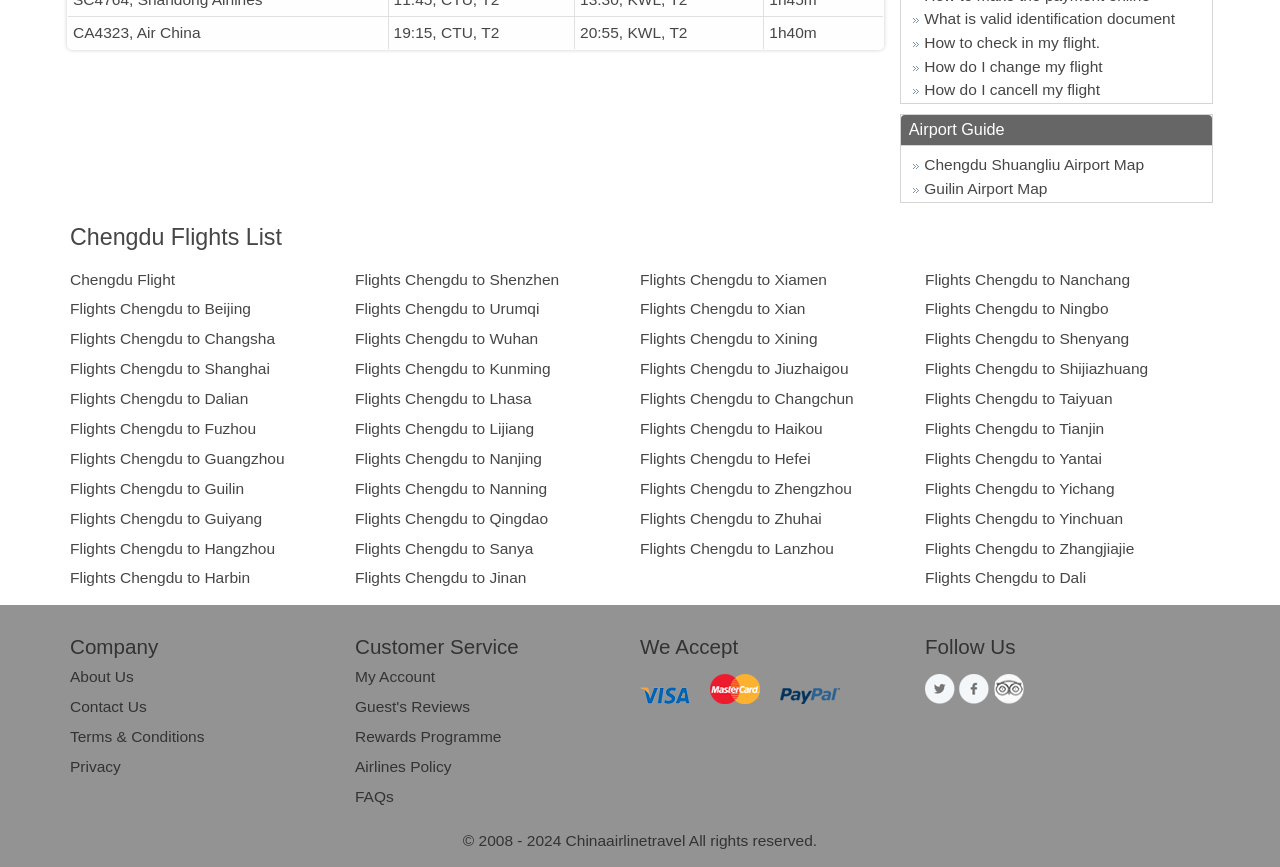How many social media platforms are listed under 'Follow Us'?
Using the image as a reference, answer the question in detail.

Under the 'Follow Us' heading, there are three social media platforms listed, as indicated by the corresponding icons.